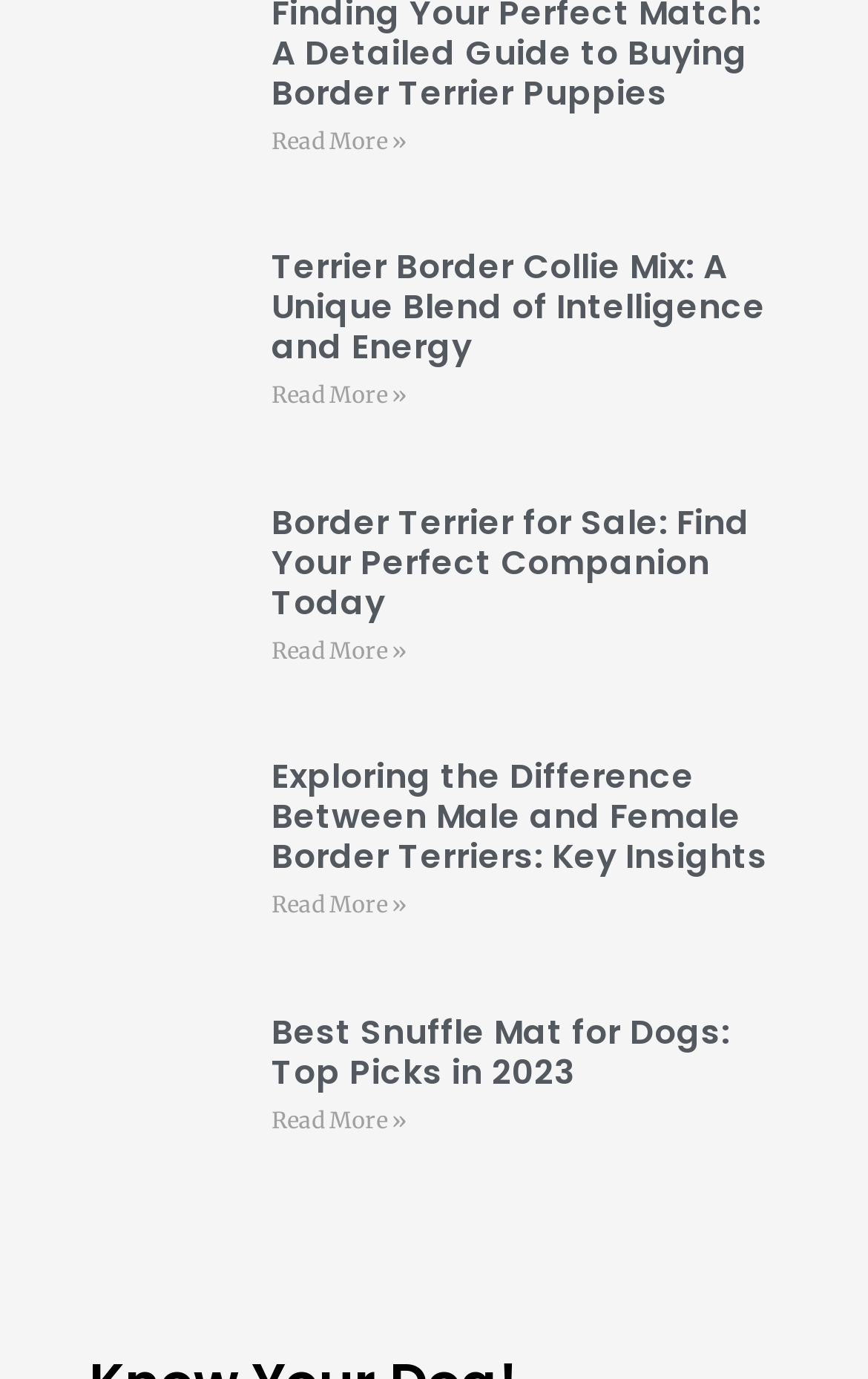Please specify the bounding box coordinates of the region to click in order to perform the following instruction: "View article about Border Terrier for Sale".

[0.313, 0.365, 0.897, 0.452]